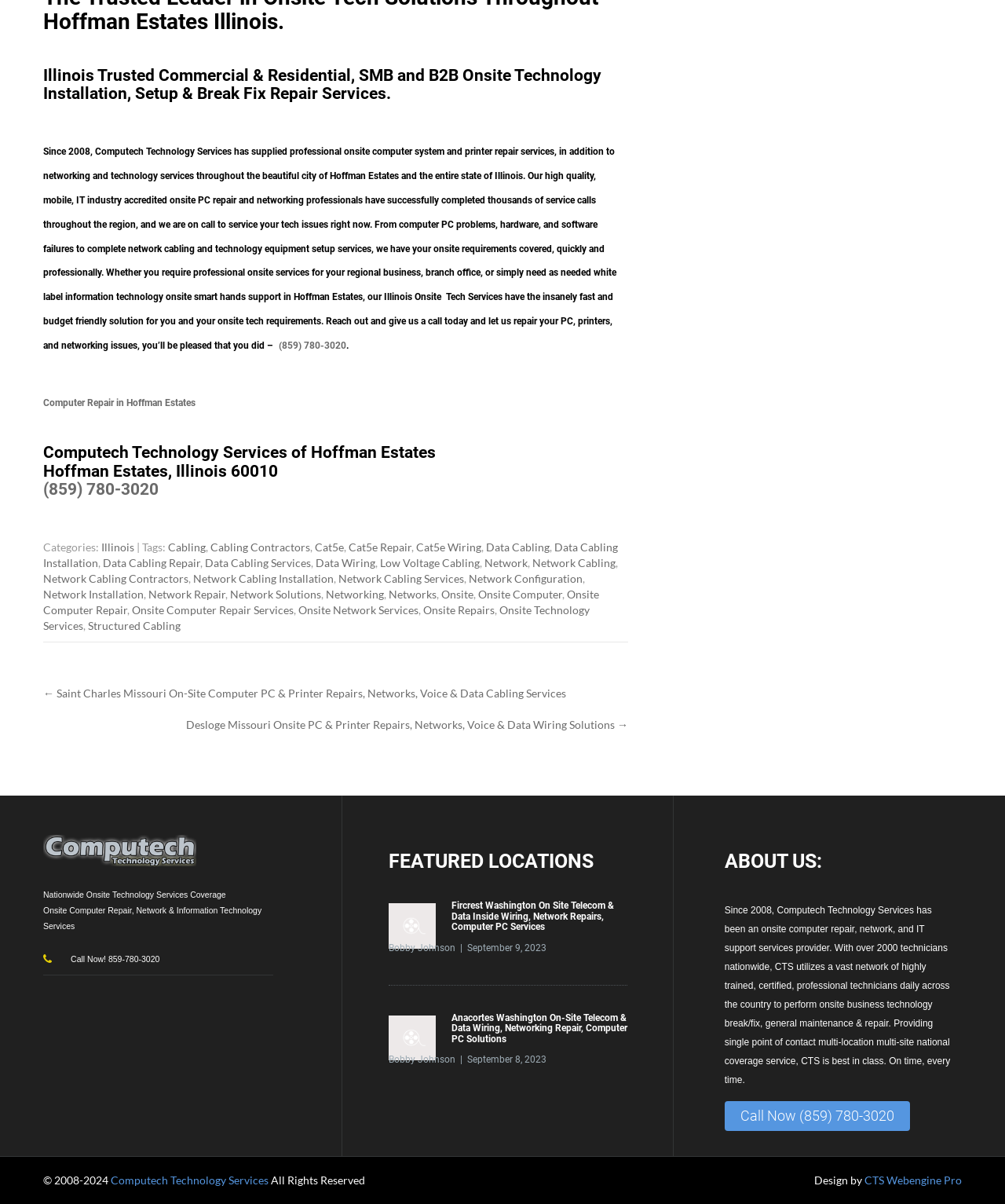Pinpoint the bounding box coordinates of the element you need to click to execute the following instruction: "Click on the Facebook link to share the post". The bounding box should be represented by four float numbers between 0 and 1, in the format [left, top, right, bottom].

None